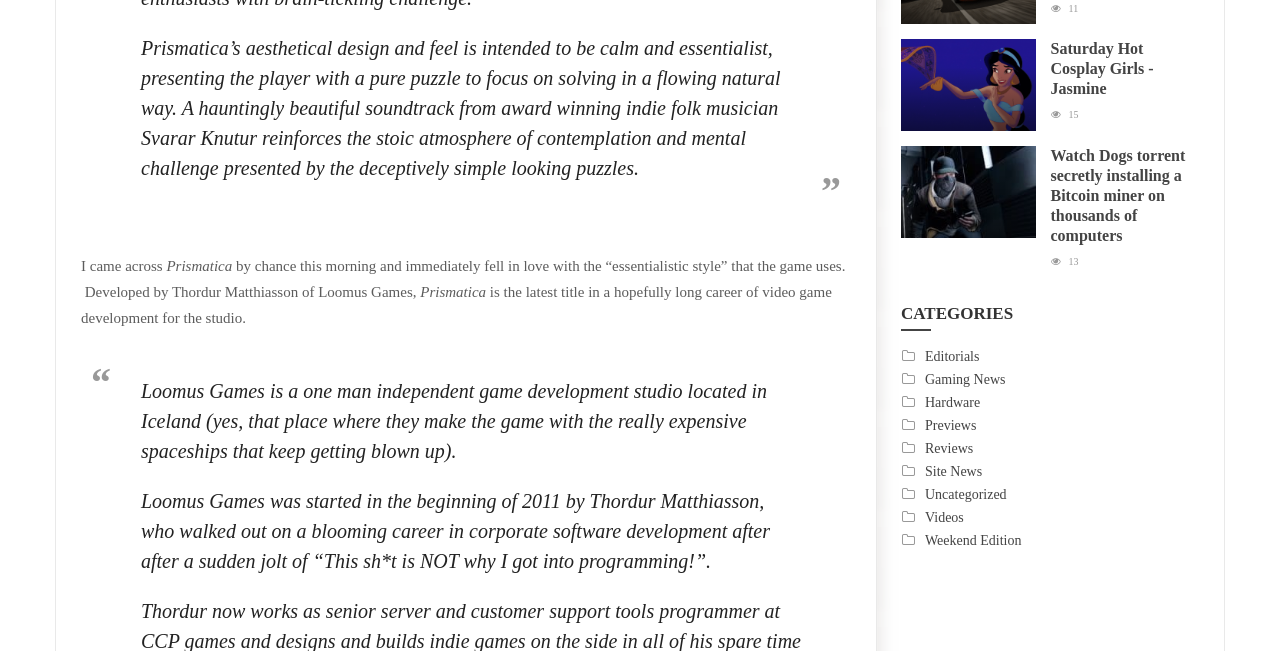Locate the bounding box of the UI element defined by this description: "Gaming News". The coordinates should be given as four float numbers between 0 and 1, formatted as [left, top, right, bottom].

[0.723, 0.572, 0.786, 0.595]